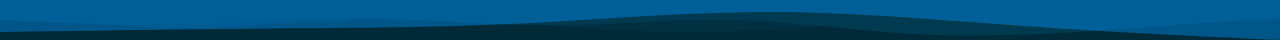Refer to the screenshot and give an in-depth answer to this question: What is the tone of the image?

The caption states that the image features a 'serene and stylized depiction of ocean waves', conveying a sense of tranquility and peacefulness.